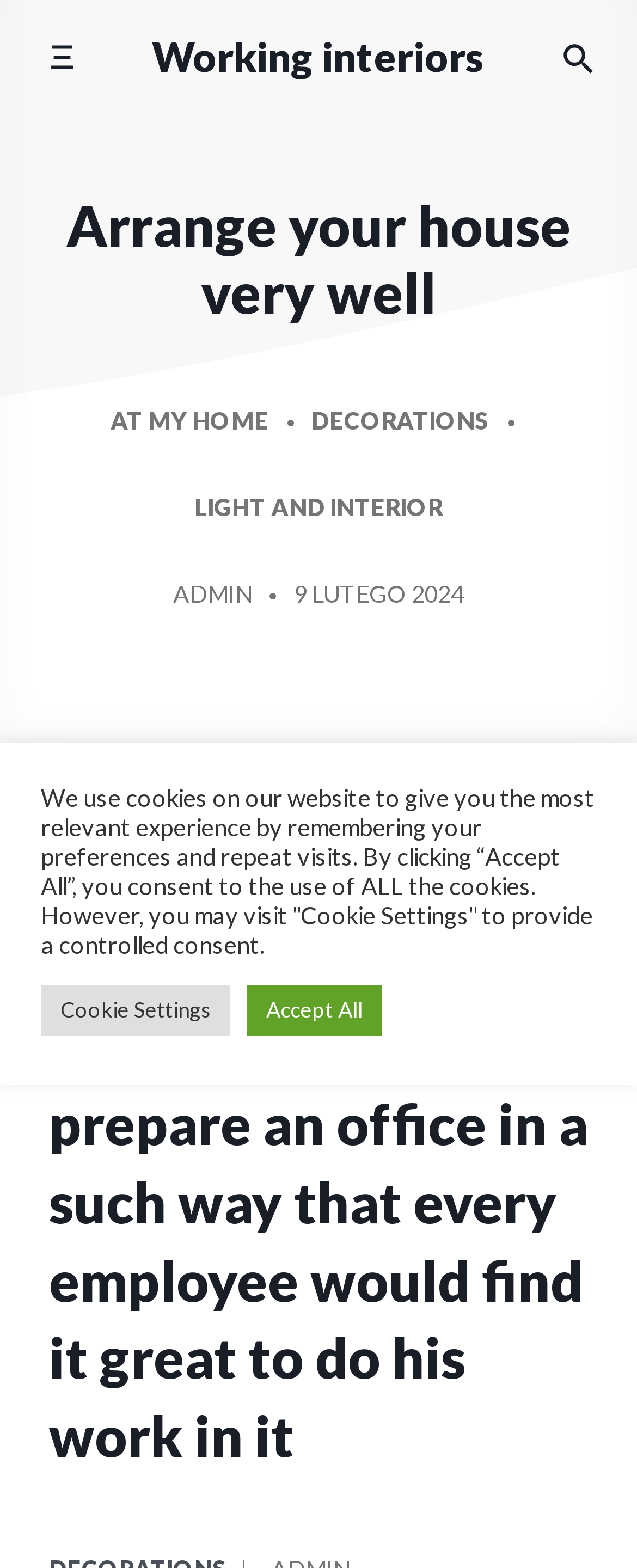Respond to the question below with a single word or phrase:
How many main categories are there?

4